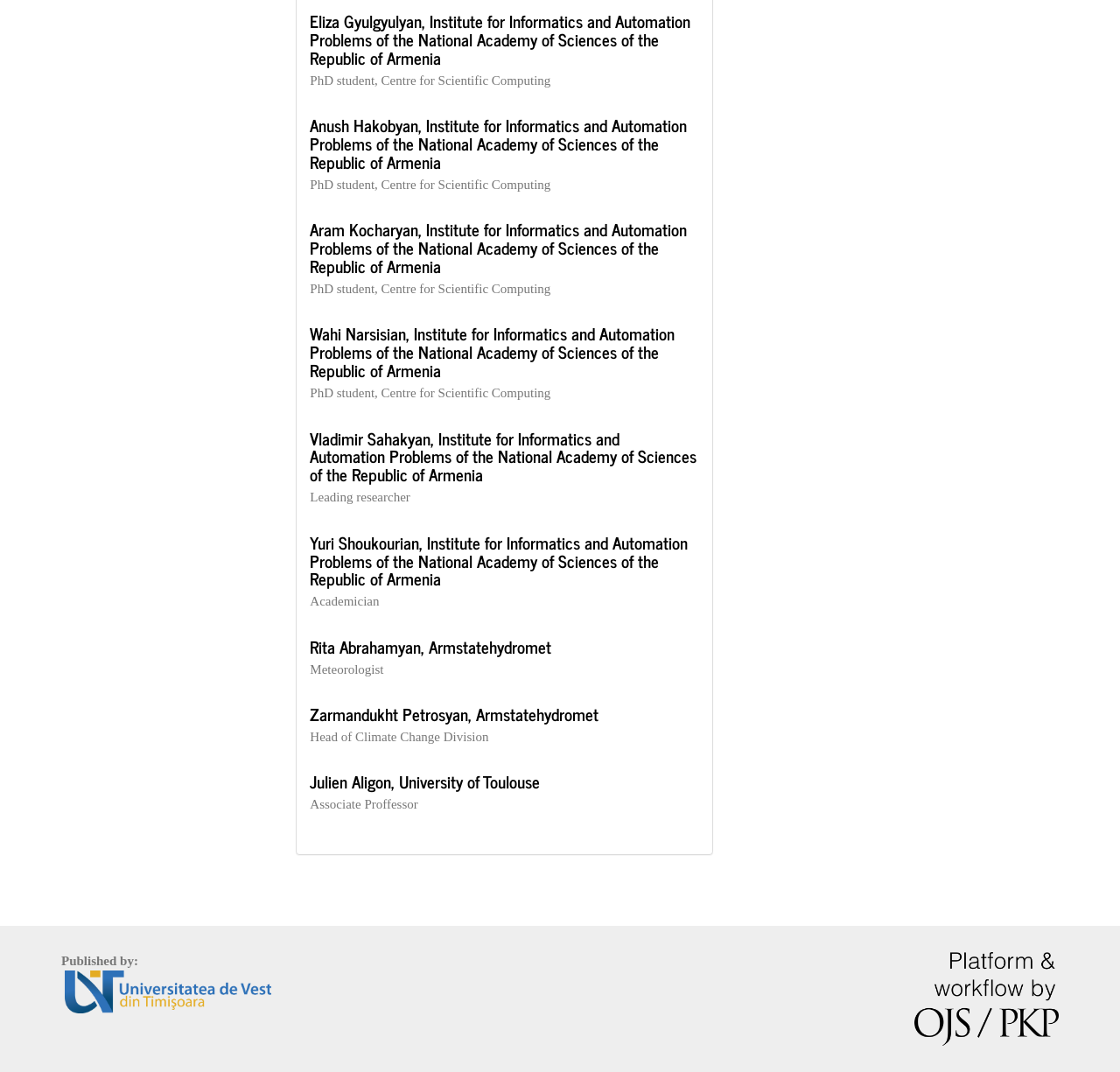What is the publisher of the content?
Refer to the image and give a detailed answer to the query.

The link element with ID 128 contains the text 'Universitatea de Vest din Timisoara', which is located in the 'Published by:' section, indicating the publisher of the content.